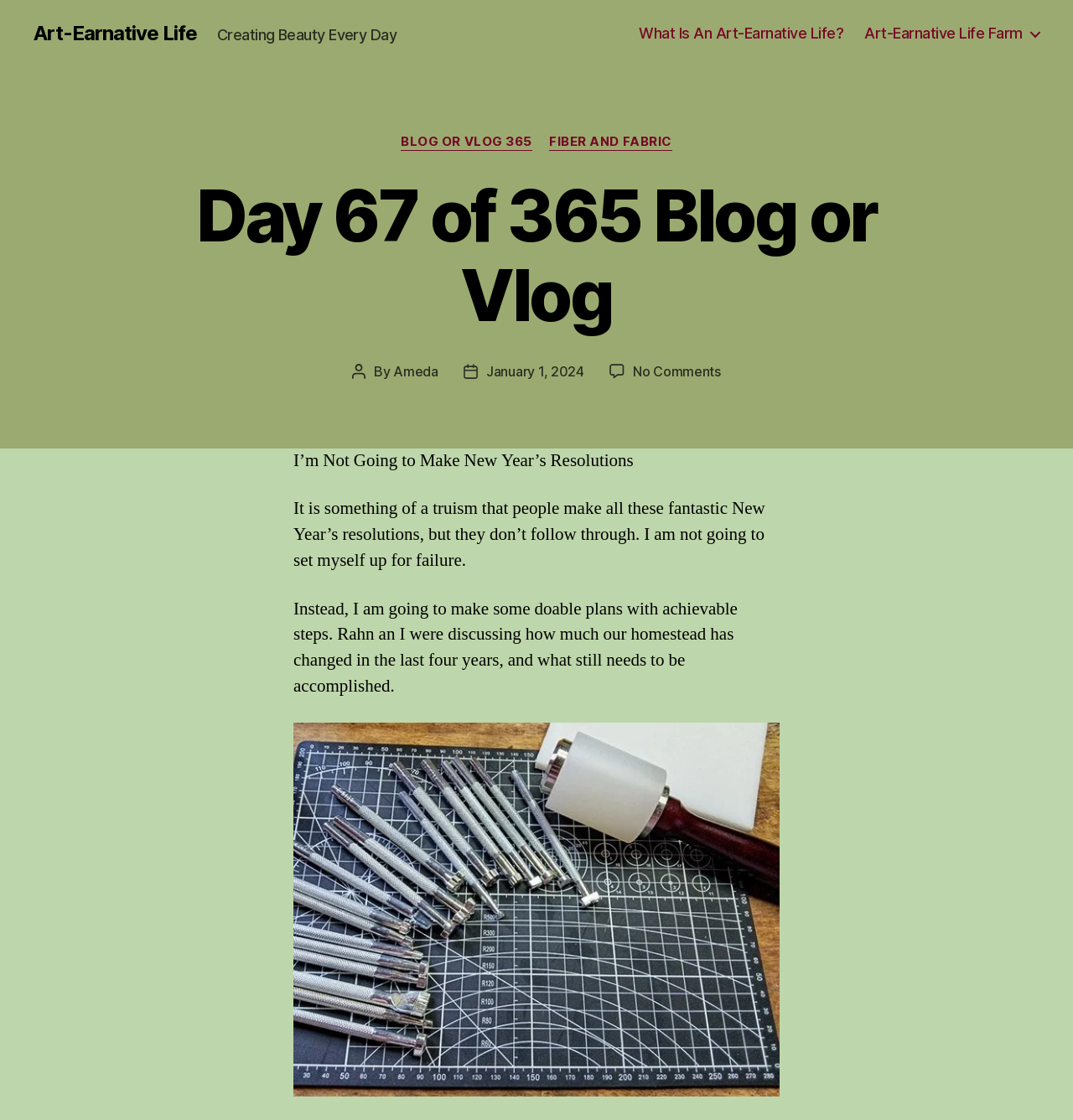Highlight the bounding box coordinates of the element that should be clicked to carry out the following instruction: "Click on 'What Is An Art-Earnative Life?' link". The coordinates must be given as four float numbers ranging from 0 to 1, i.e., [left, top, right, bottom].

[0.596, 0.022, 0.786, 0.038]